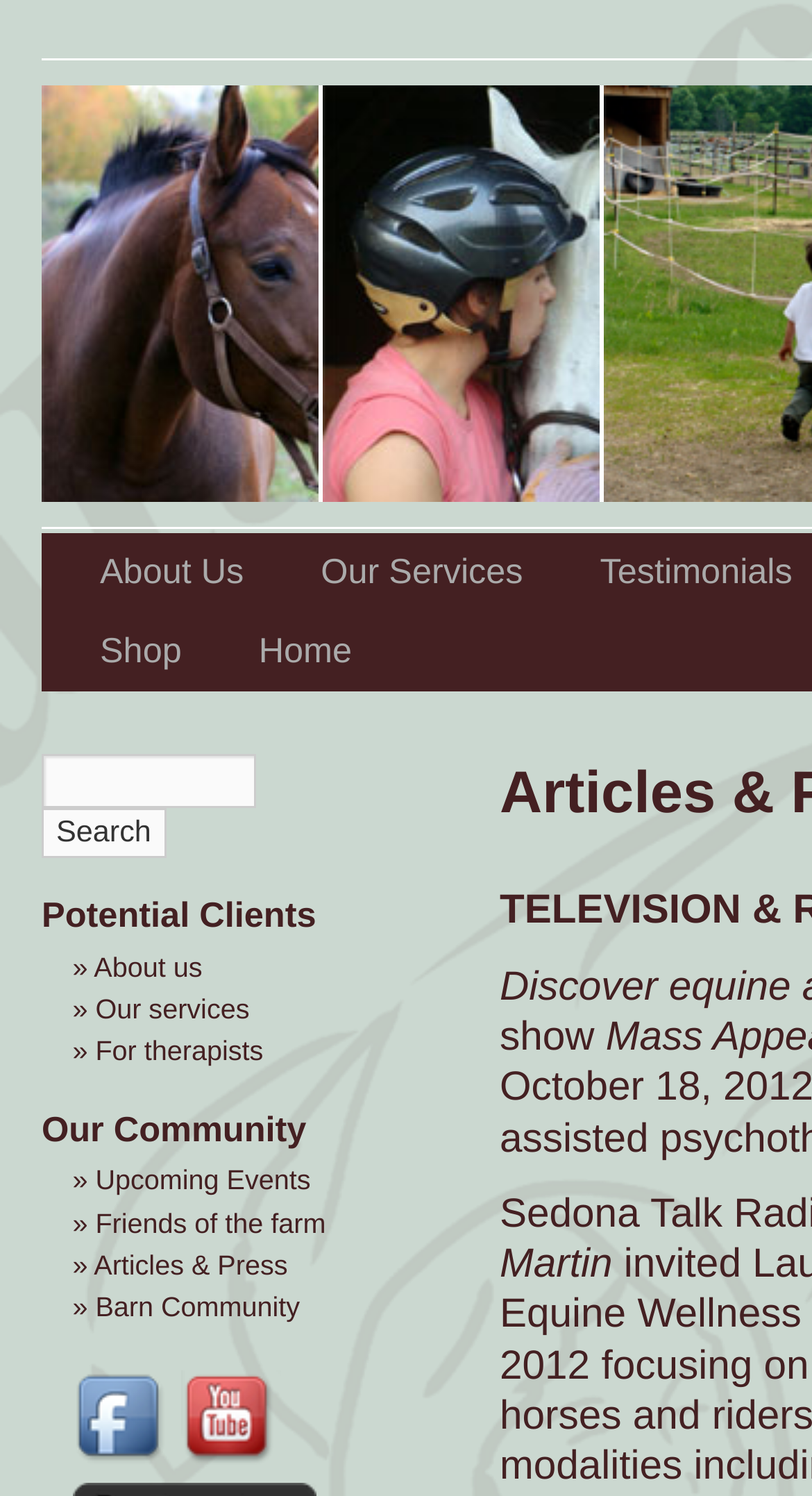Find the bounding box coordinates for the HTML element described in this sentence: "» Articles & Press". Provide the coordinates as four float numbers between 0 and 1, in the format [left, top, right, bottom].

[0.089, 0.801, 0.354, 0.822]